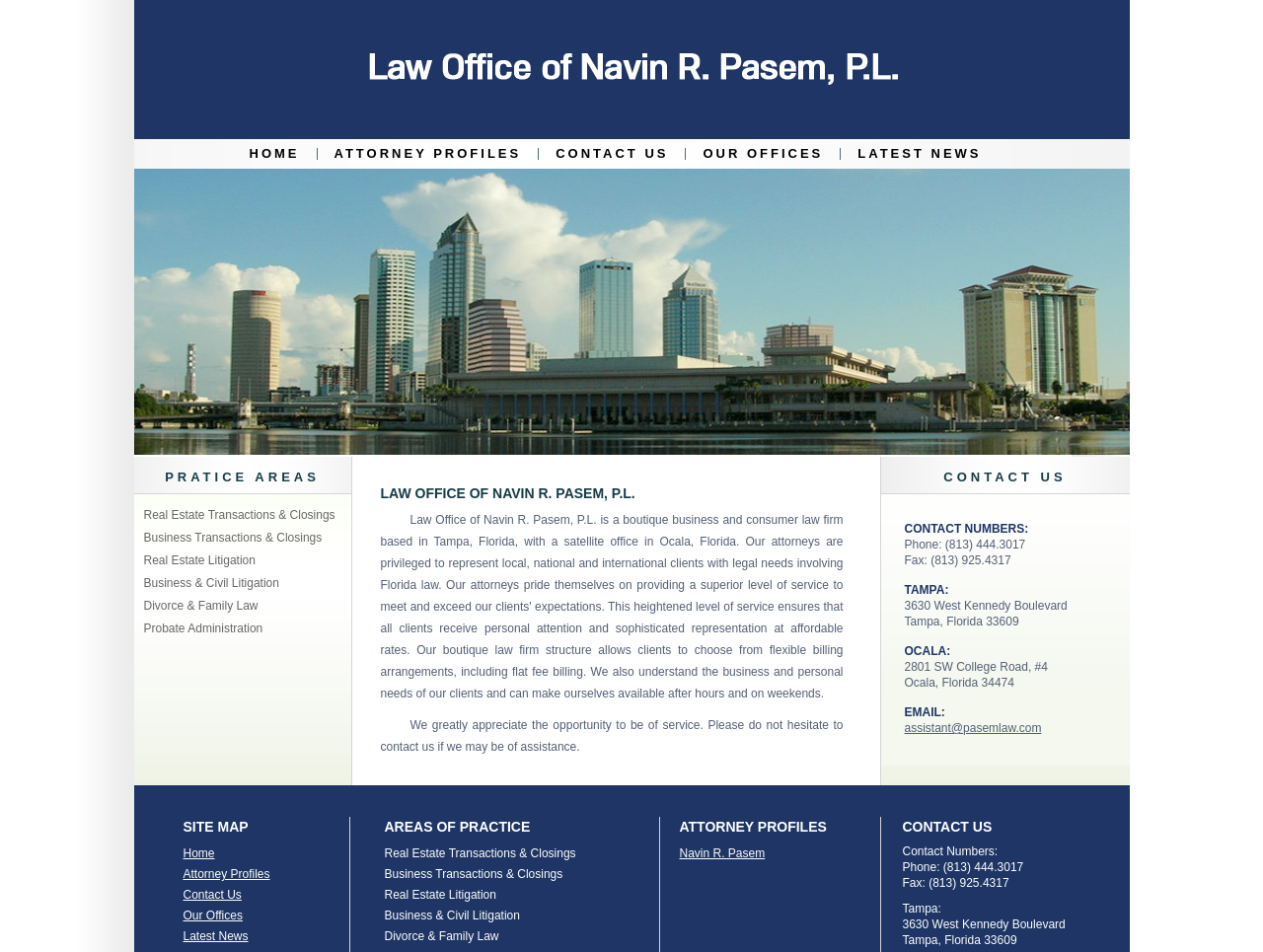Please identify the bounding box coordinates of the element's region that should be clicked to execute the following instruction: "Click the email link". The bounding box coordinates must be four float numbers between 0 and 1, i.e., [left, top, right, bottom].

[0.716, 0.758, 0.825, 0.772]